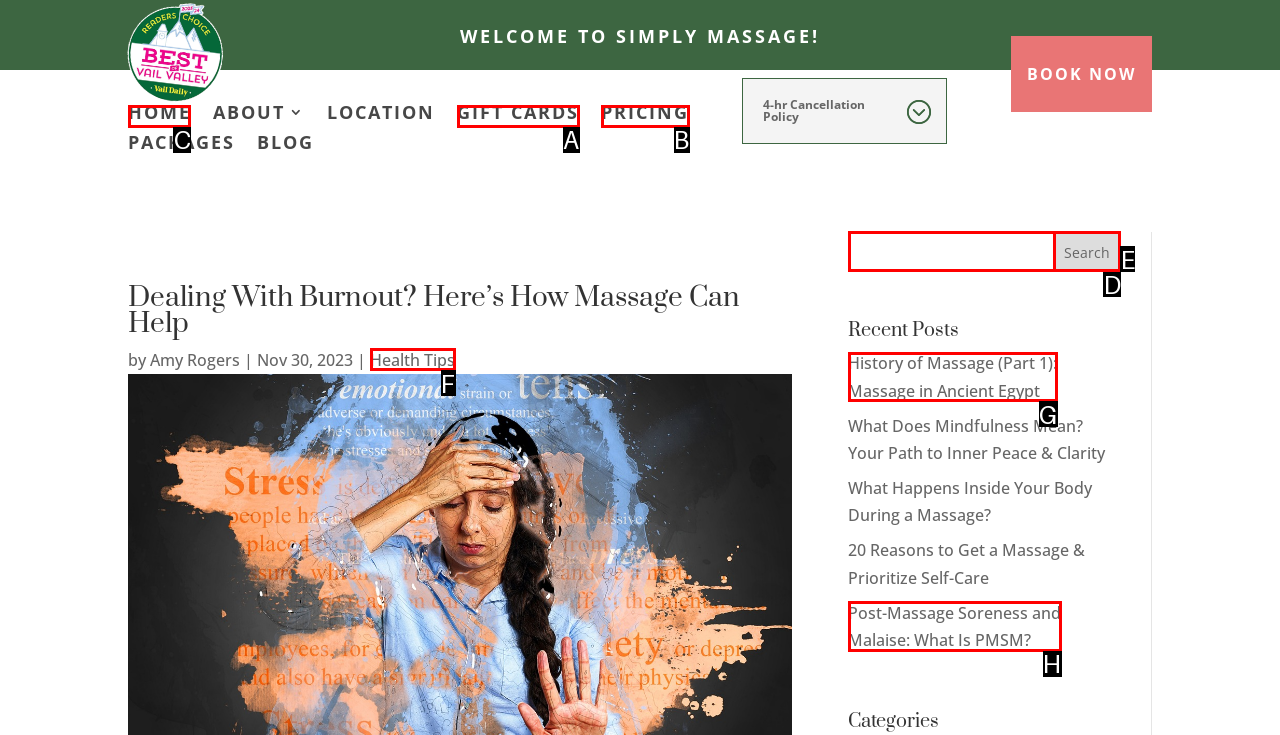Please indicate which HTML element to click in order to fulfill the following task: Visit the 'HOME' page Respond with the letter of the chosen option.

C